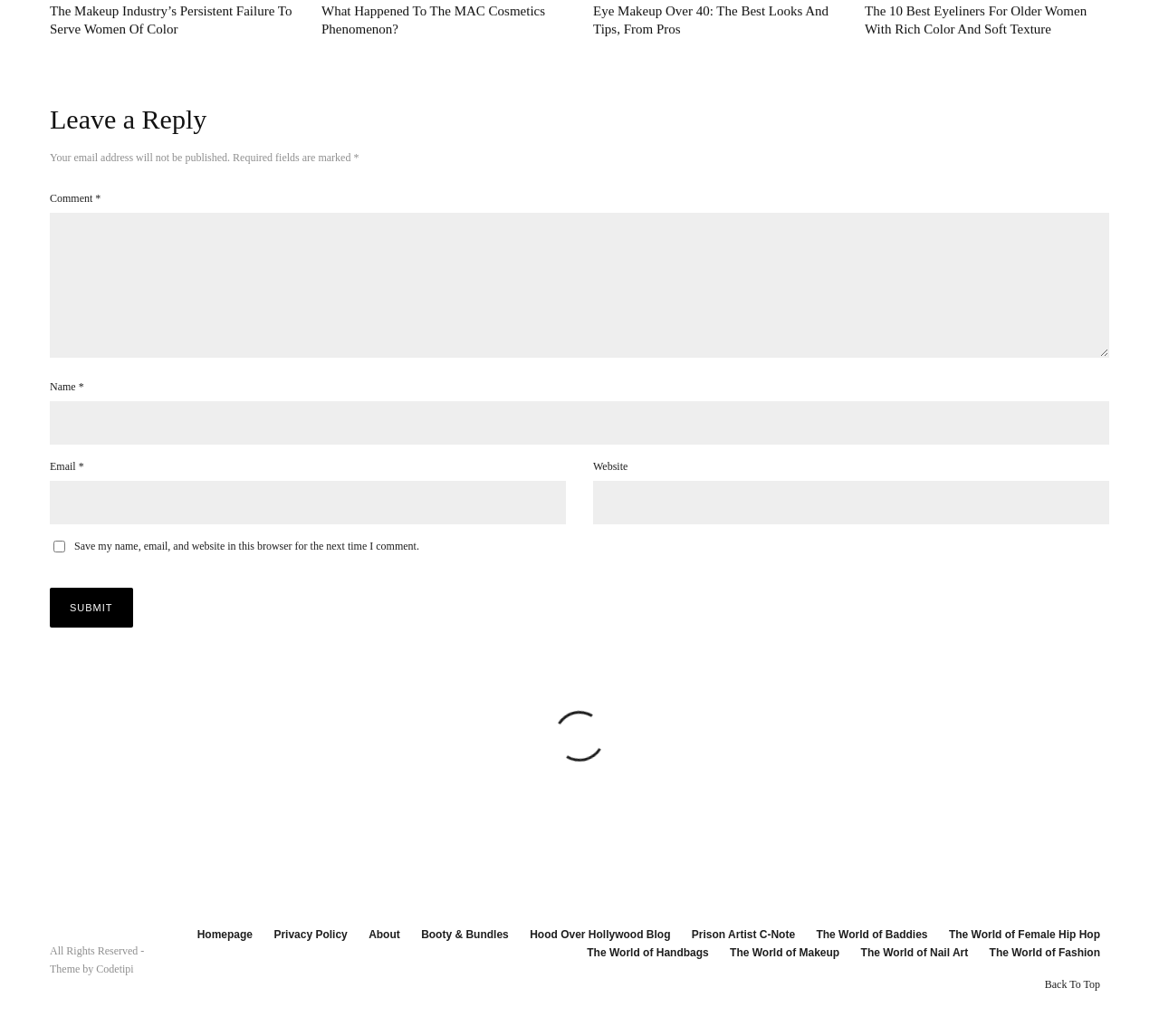What is the button label below the 'Website' text box?
Analyze the screenshot and provide a detailed answer to the question.

The button below the 'Website' text box has a label that reads 'SUBMIT', which suggests that it is used to submit the form data entered by the user.